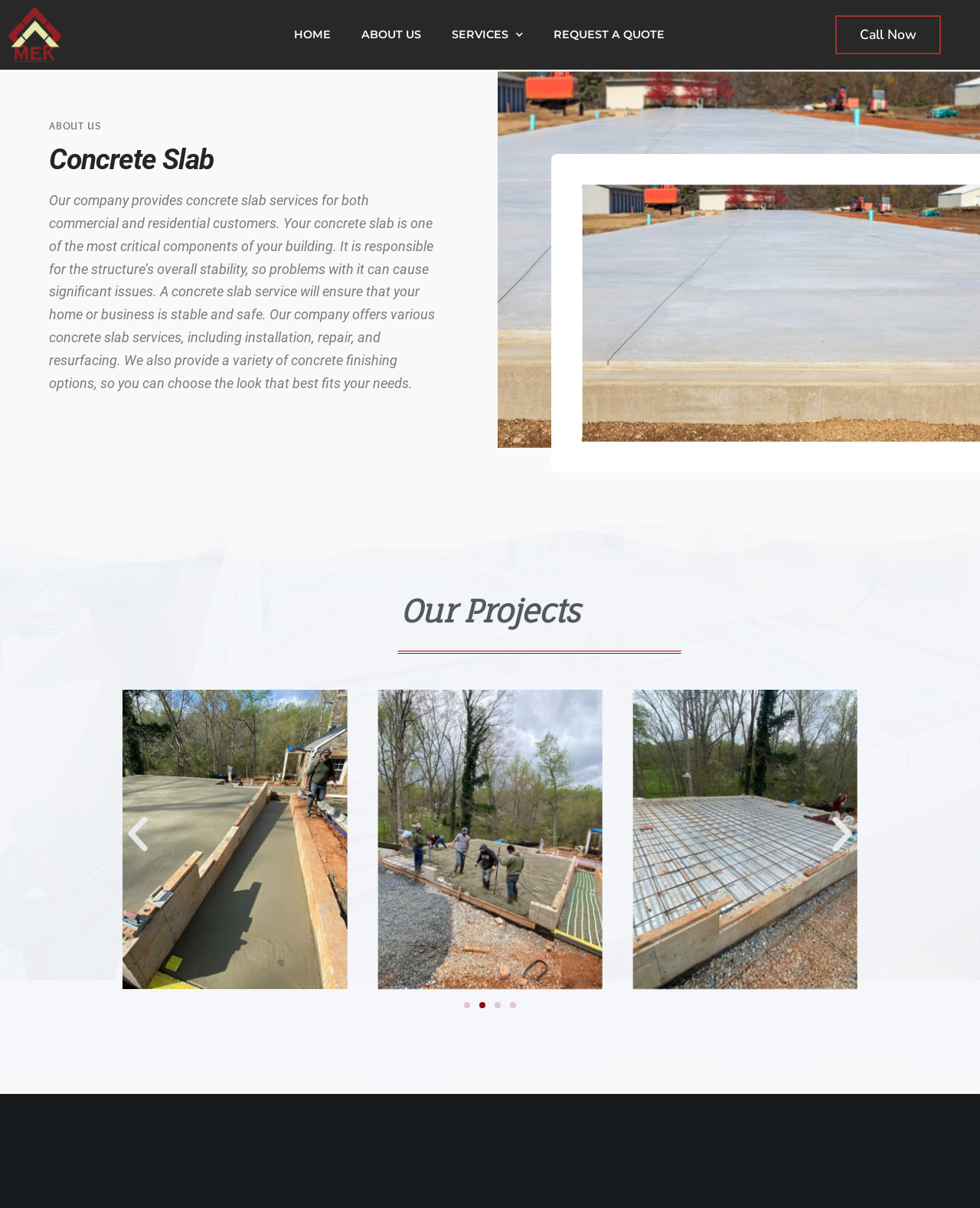How can customers contact the company?
Answer the question based on the image using a single word or a brief phrase.

Call Now